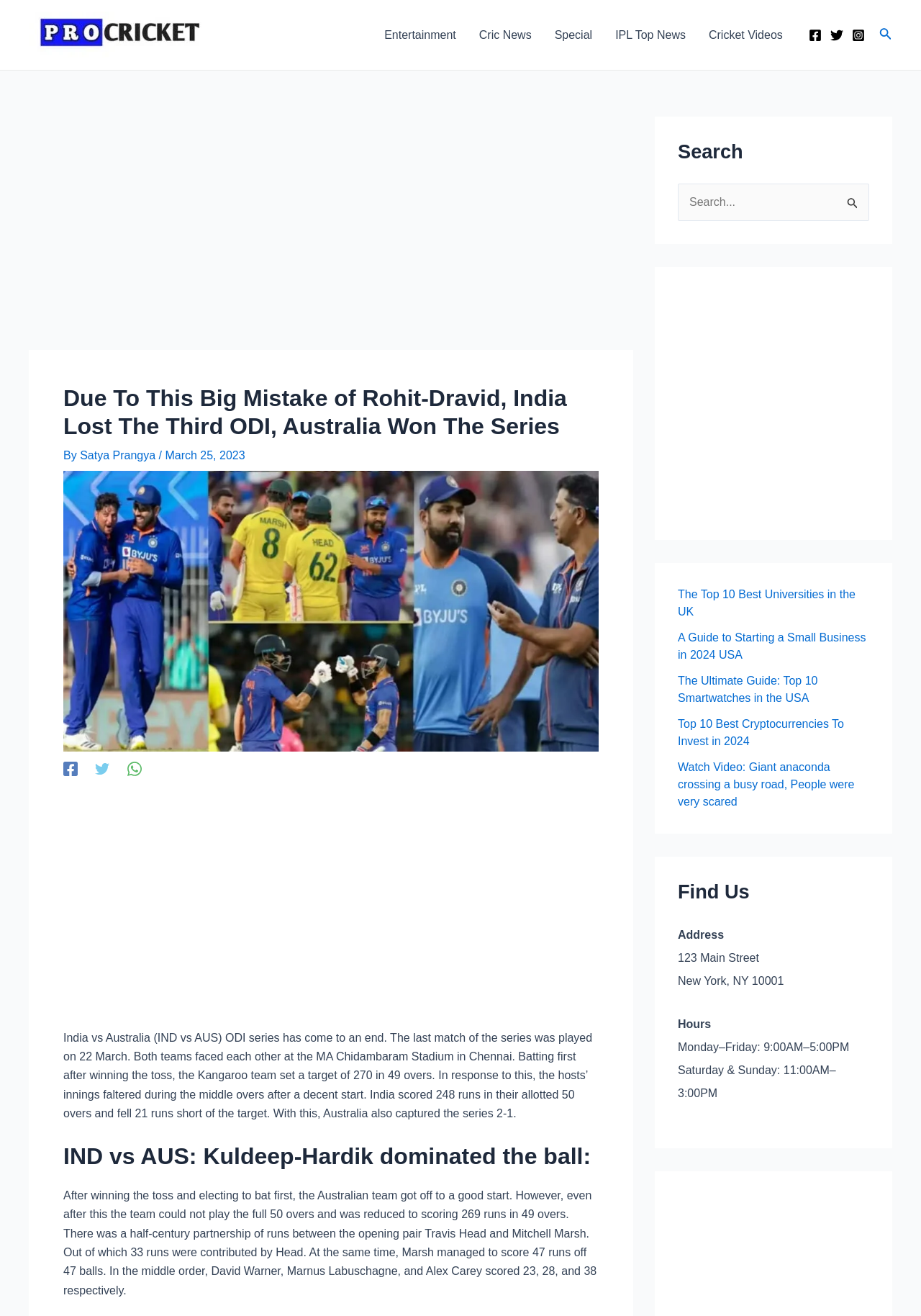Please provide the bounding box coordinates for the element that needs to be clicked to perform the following instruction: "Click on the 'Search icon link'". The coordinates should be given as four float numbers between 0 and 1, i.e., [left, top, right, bottom].

[0.955, 0.019, 0.969, 0.034]